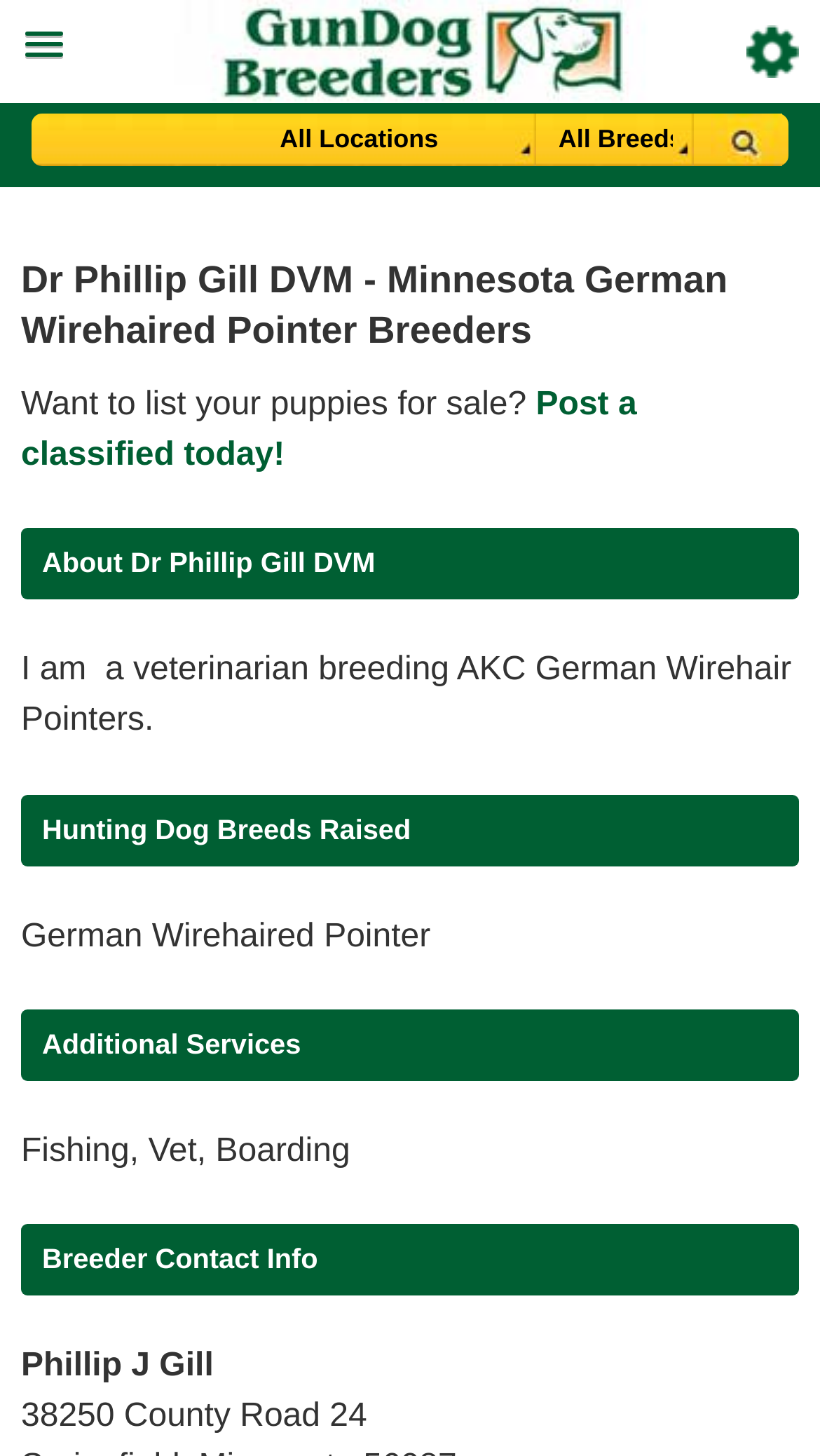What is the profession of the breeder?
Respond to the question with a single word or phrase according to the image.

Veterinarian